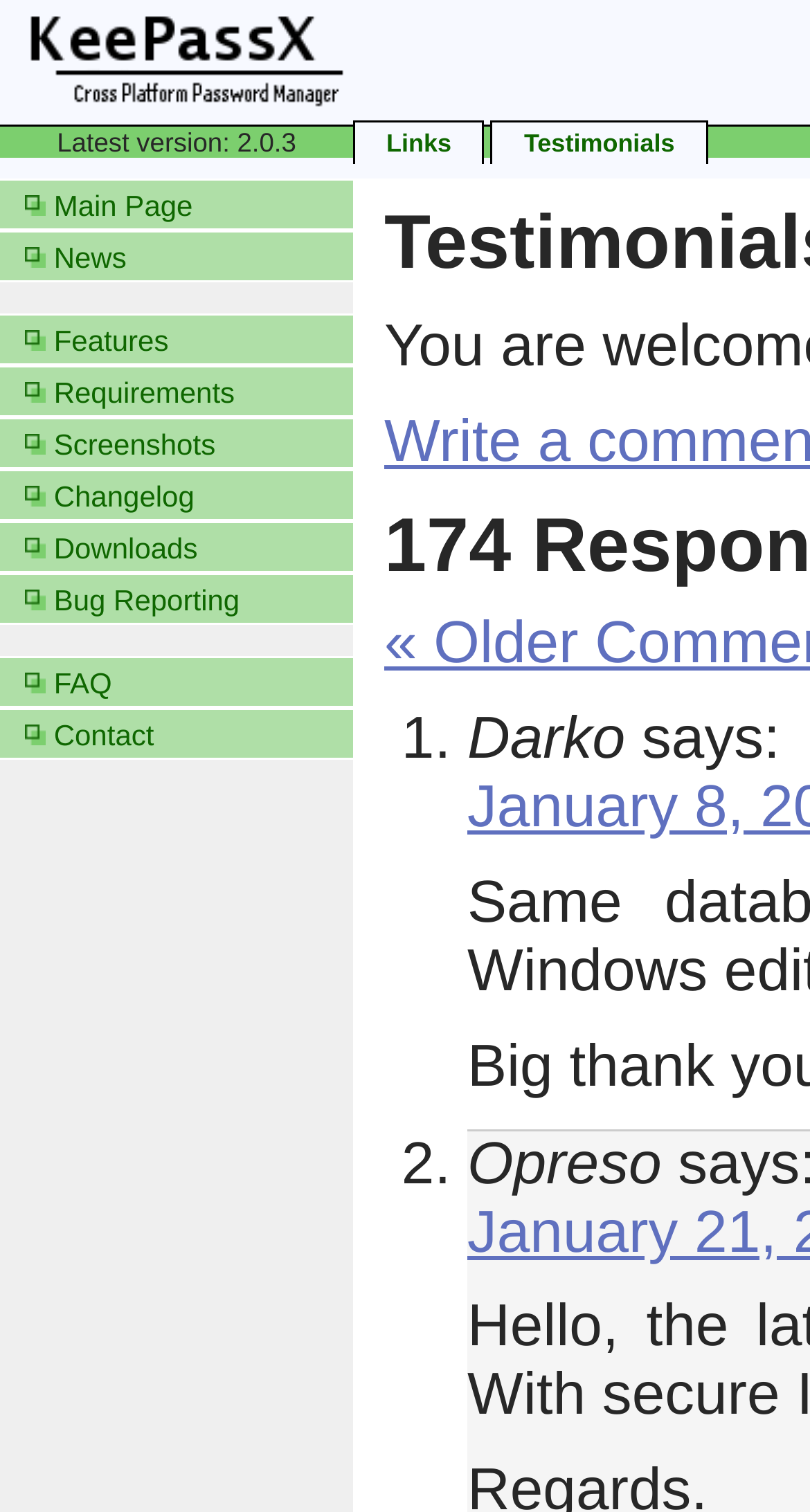Identify the bounding box coordinates of the section to be clicked to complete the task described by the following instruction: "Check the 'Downloads' page". The coordinates should be four float numbers between 0 and 1, formatted as [left, top, right, bottom].

[0.0, 0.345, 0.436, 0.379]